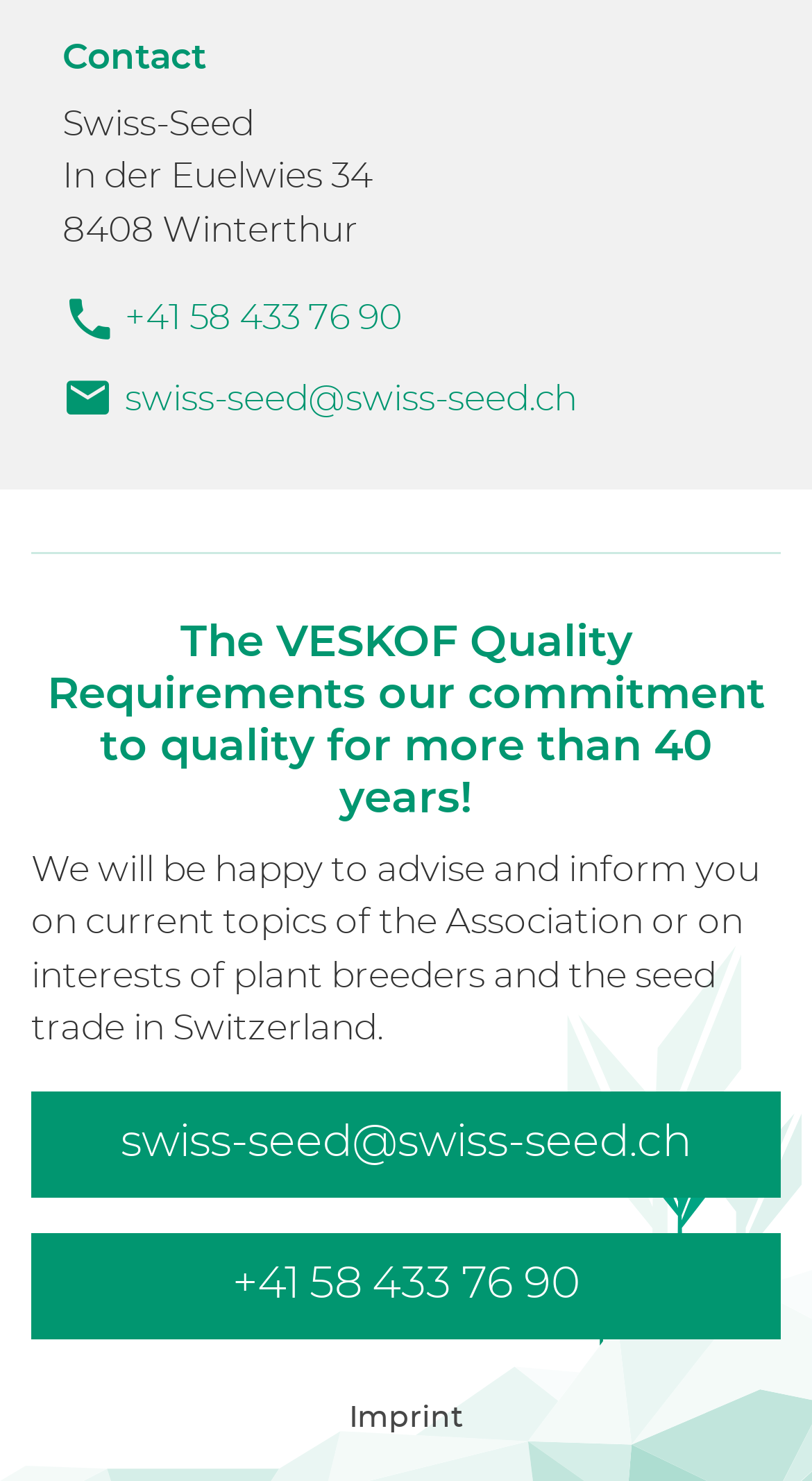Use a single word or phrase to answer the question: What is the address of the company?

In der Euelwies 34, 8408 Winterthur